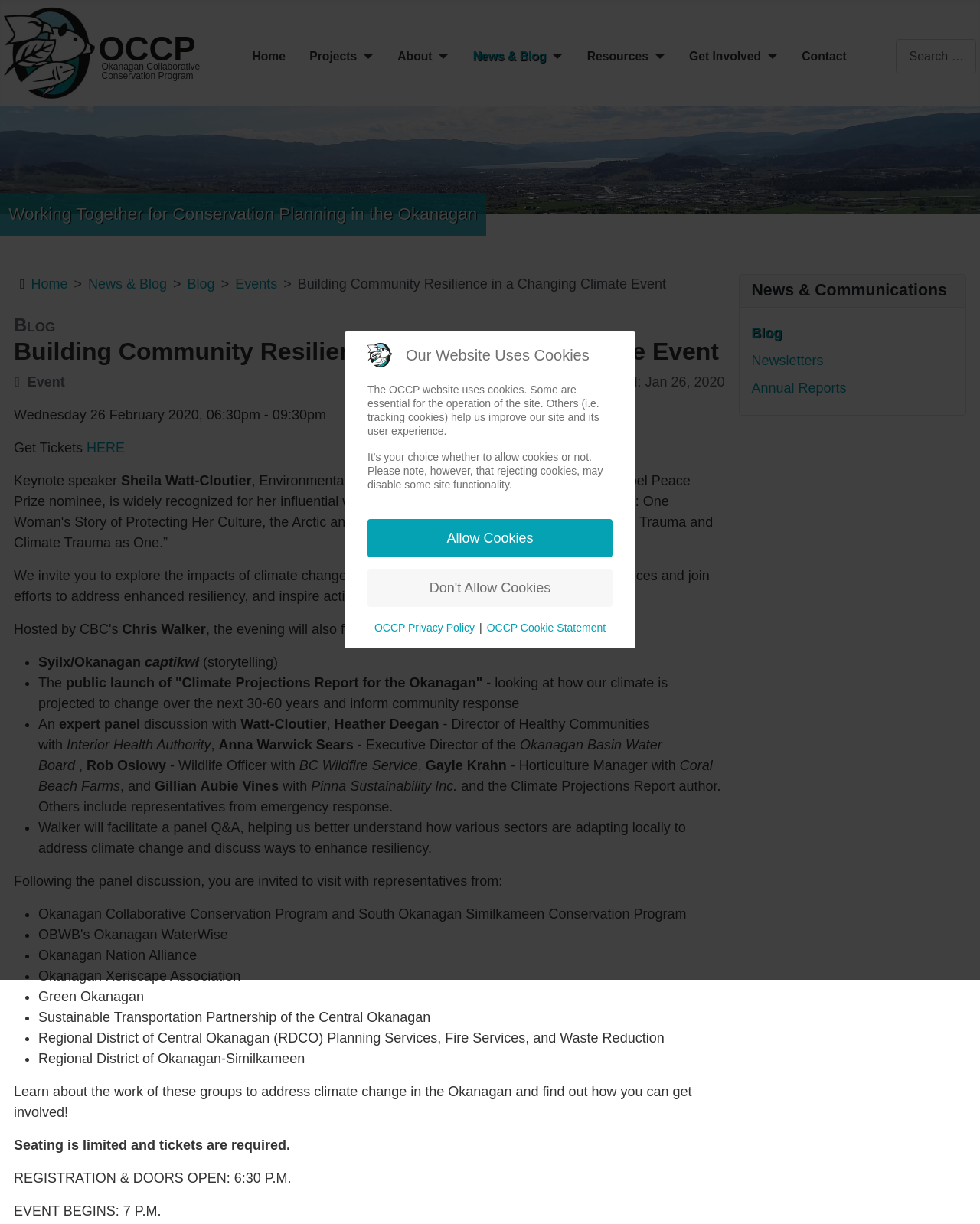Using the webpage screenshot and the element description Terms of use, determine the bounding box coordinates. Specify the coordinates in the format (top-left x, top-left y, bottom-right x, bottom-right y) with values ranging from 0 to 1.

None